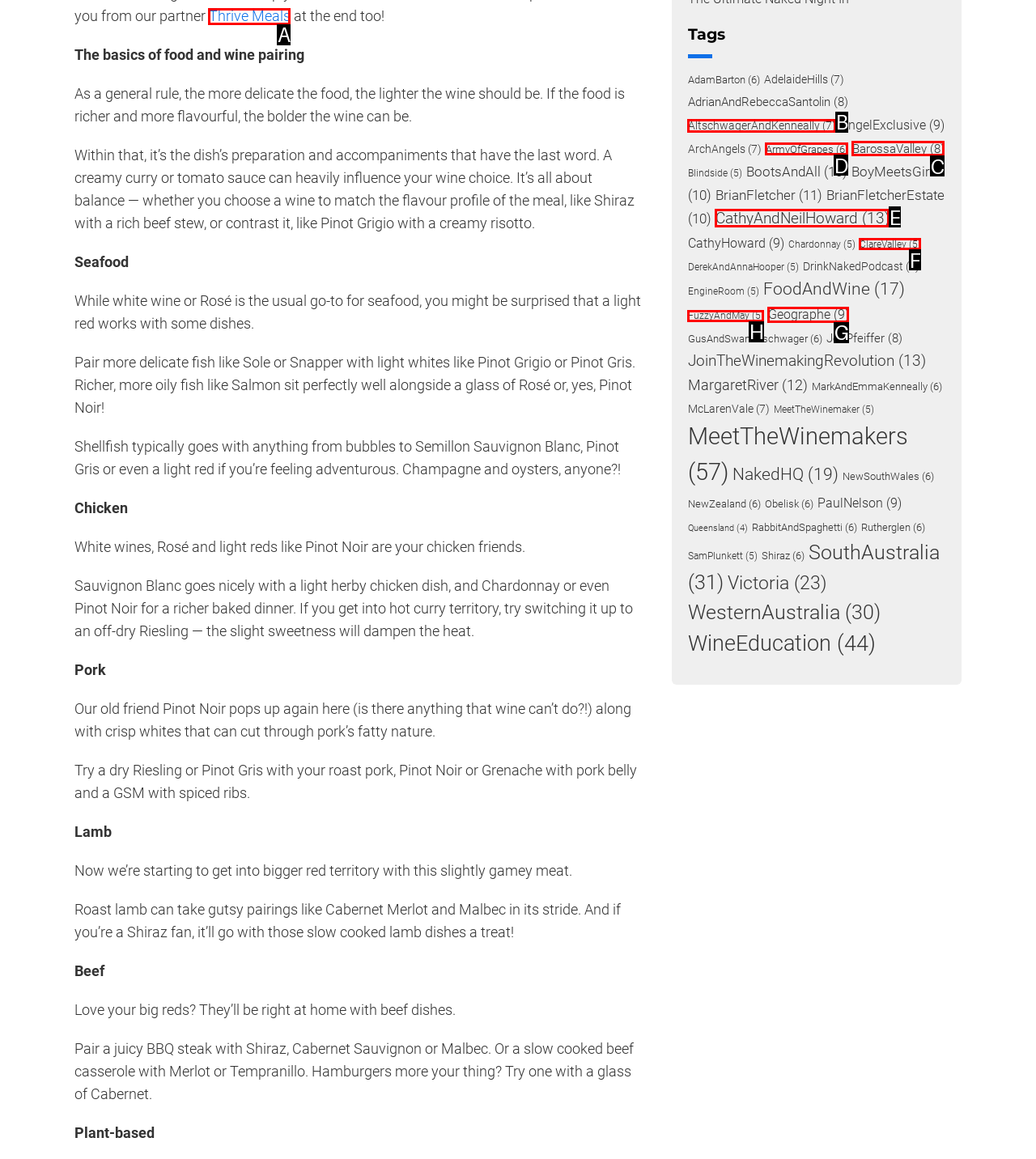Choose the HTML element that matches the description: Thrive Meals
Reply with the letter of the correct option from the given choices.

A